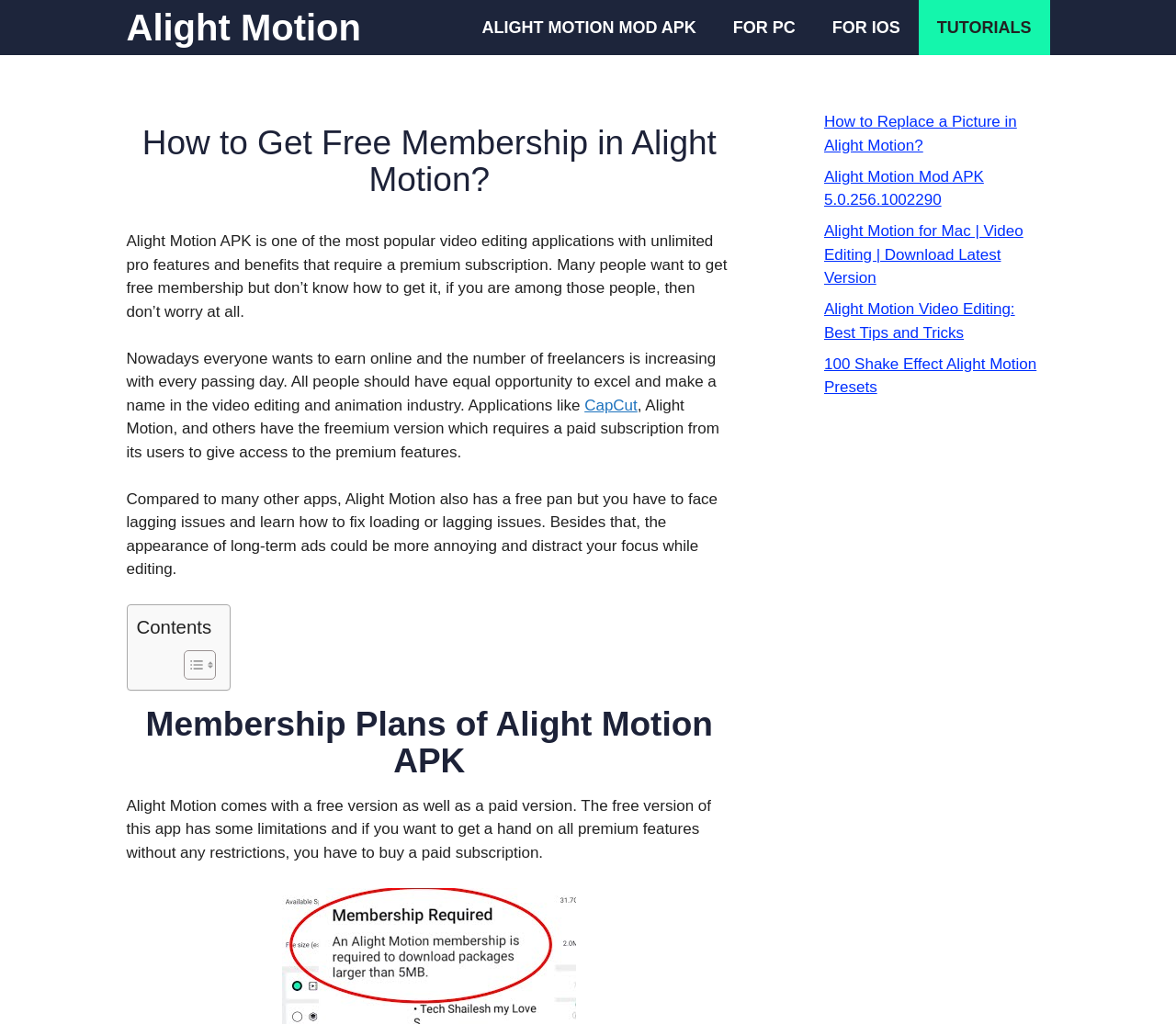Extract the bounding box of the UI element described as: "Alight Motion Mod APK 5.0.256.1002290".

[0.701, 0.164, 0.837, 0.204]